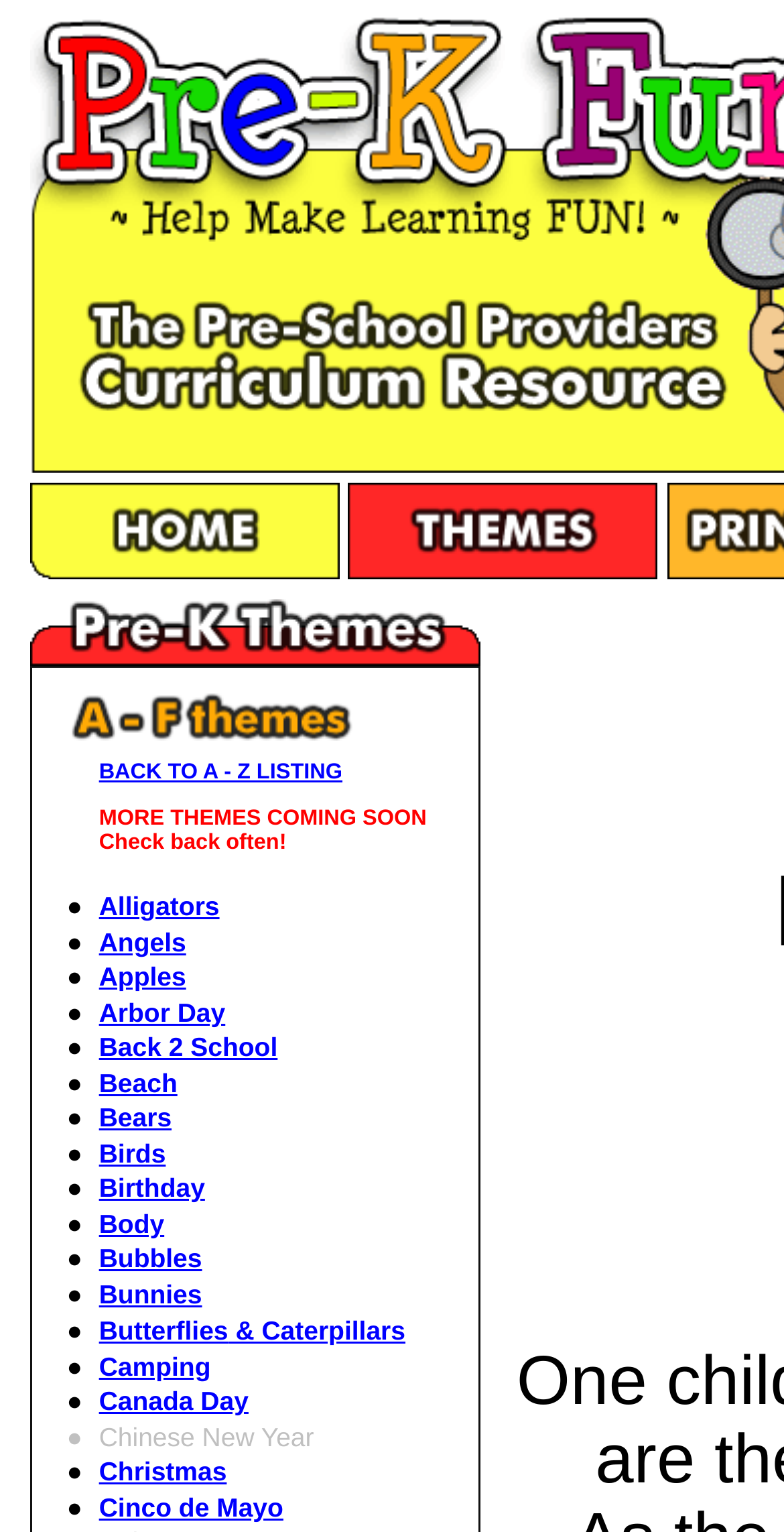Point out the bounding box coordinates of the section to click in order to follow this instruction: "Click on the 'Bears' theme".

[0.126, 0.72, 0.219, 0.739]